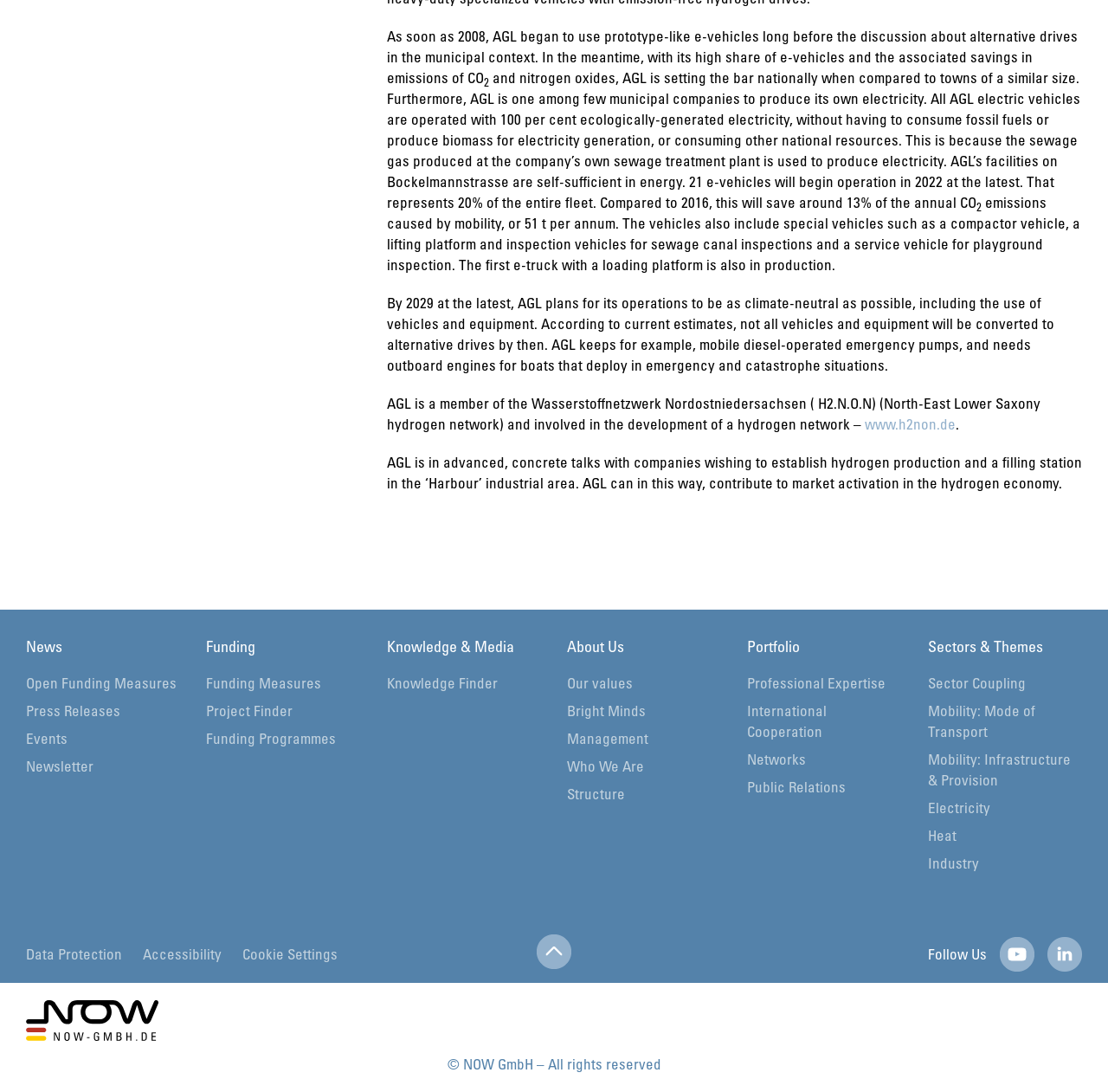Provide a brief response to the question below using a single word or phrase: 
What is the purpose of the sewage treatment plant?

Produce electricity